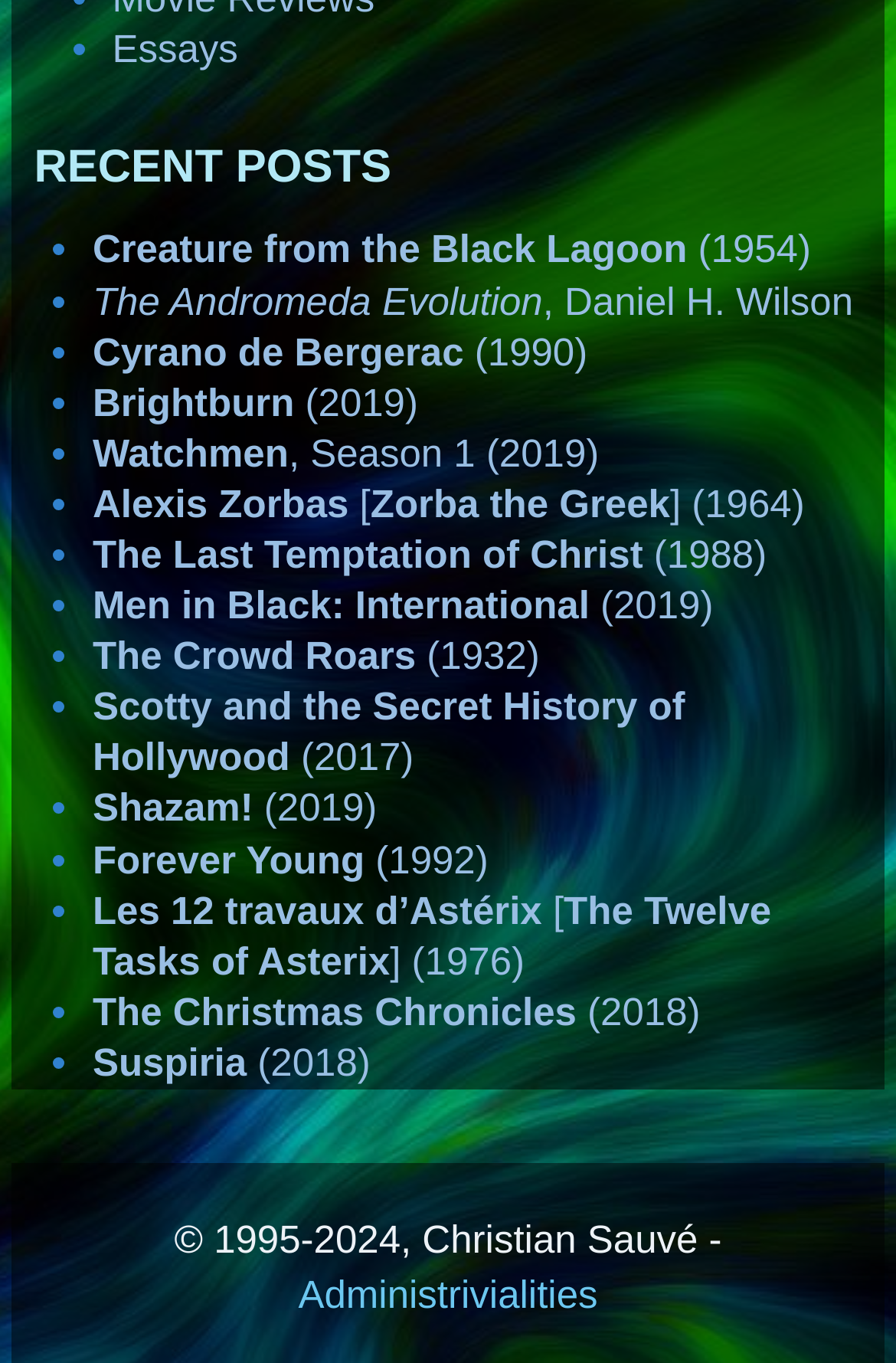Using the description: "Watchmen, Season 1 (2019)", determine the UI element's bounding box coordinates. Ensure the coordinates are in the format of four float numbers between 0 and 1, i.e., [left, top, right, bottom].

[0.103, 0.317, 0.669, 0.349]